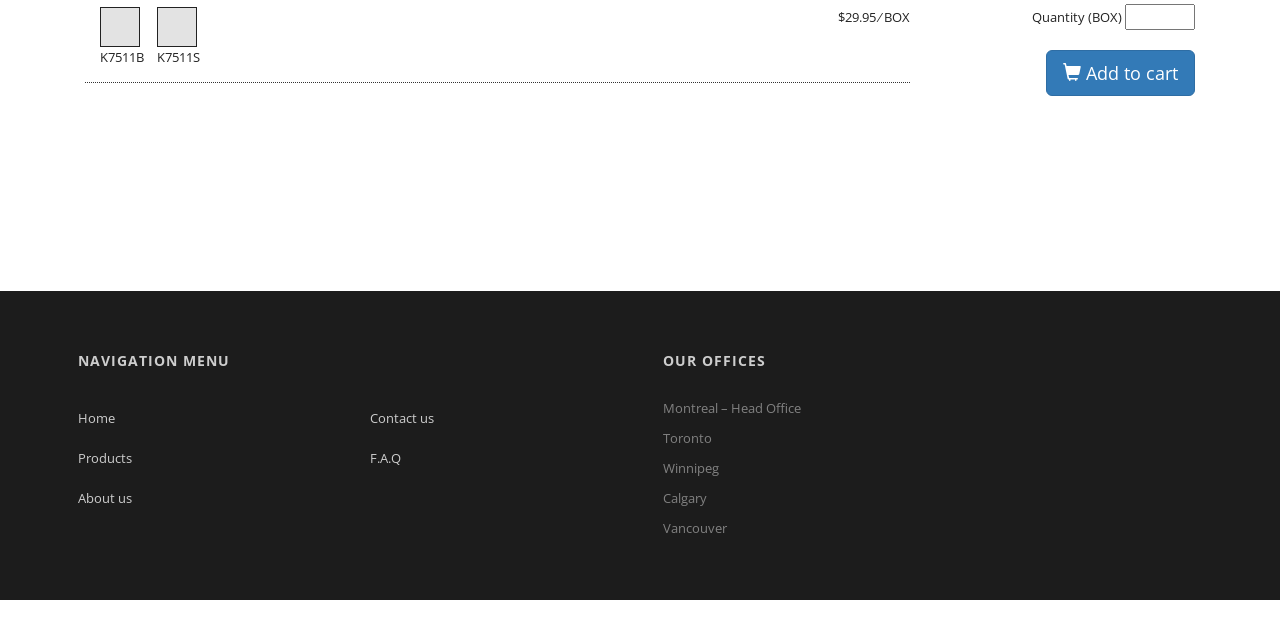For the element described, predict the bounding box coordinates as (top-left x, top-left y, bottom-right x, bottom-right y). All values should be between 0 and 1. Element description: parent_node: K7511B

[0.078, 0.011, 0.109, 0.073]